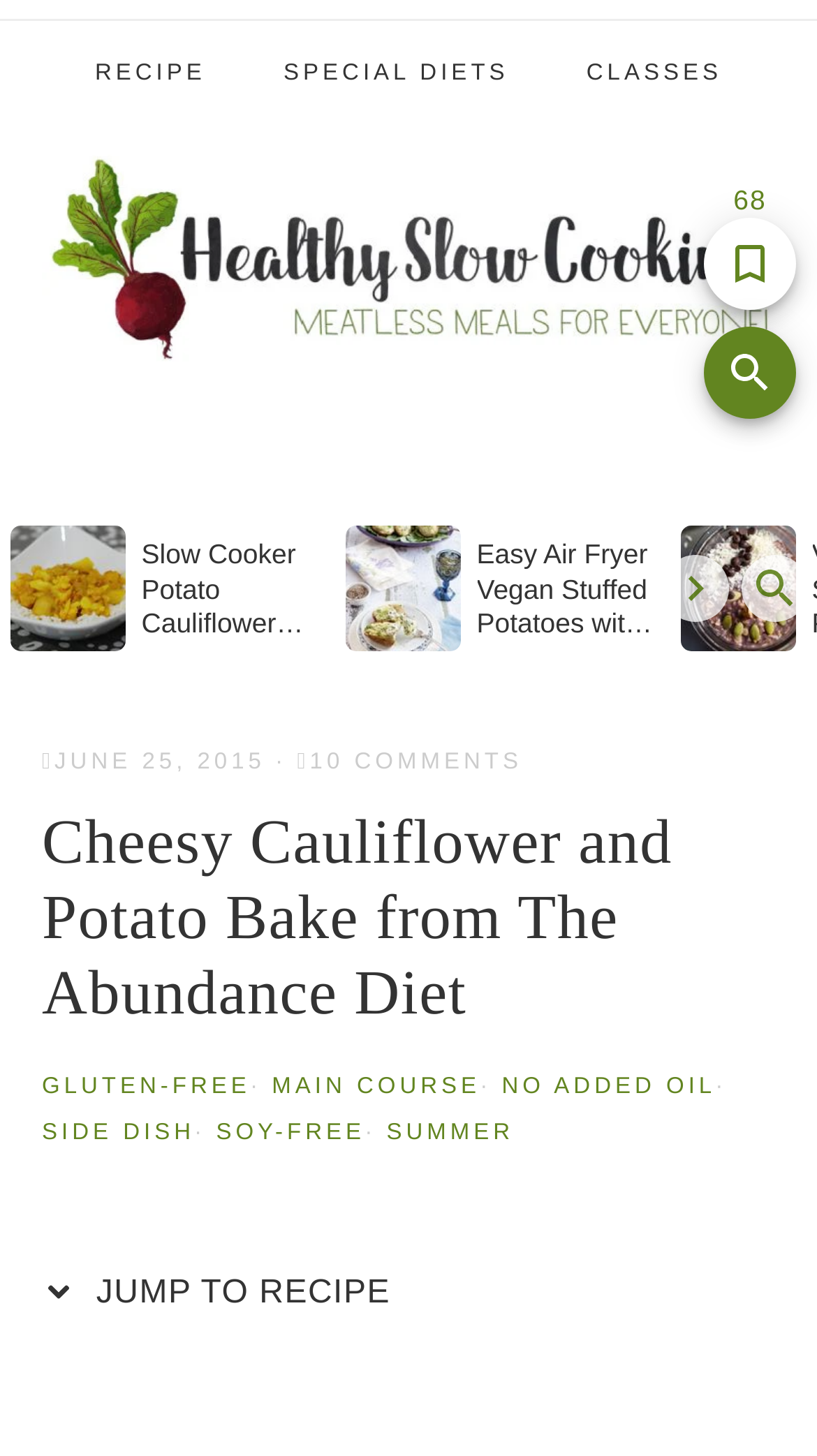Identify the bounding box coordinates of the HTML element based on this description: "Jump to Recipe".

[0.051, 0.852, 0.503, 0.926]